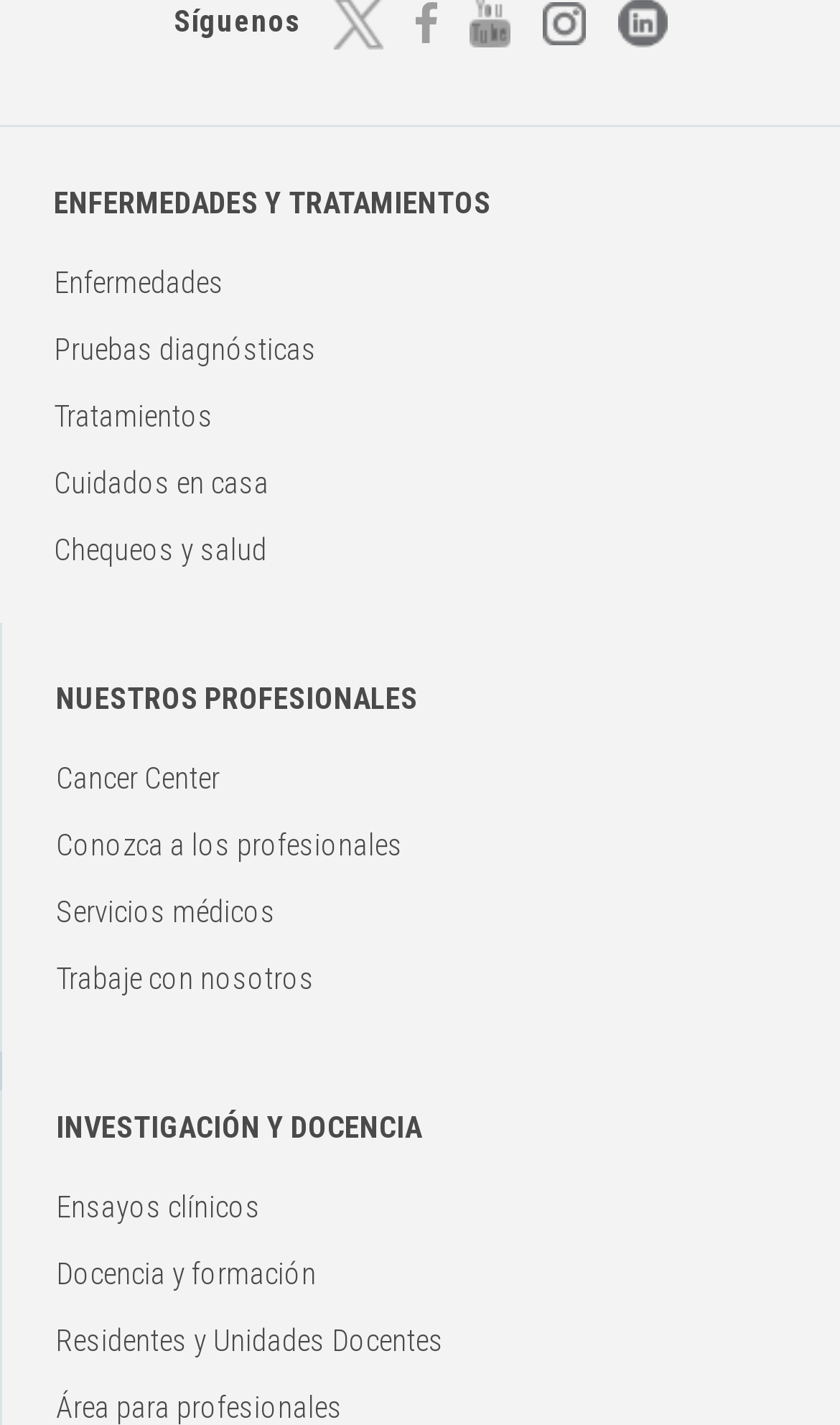Locate the bounding box of the UI element described in the following text: "Residentes y Unidades Docentes".

[0.067, 0.928, 0.528, 0.952]